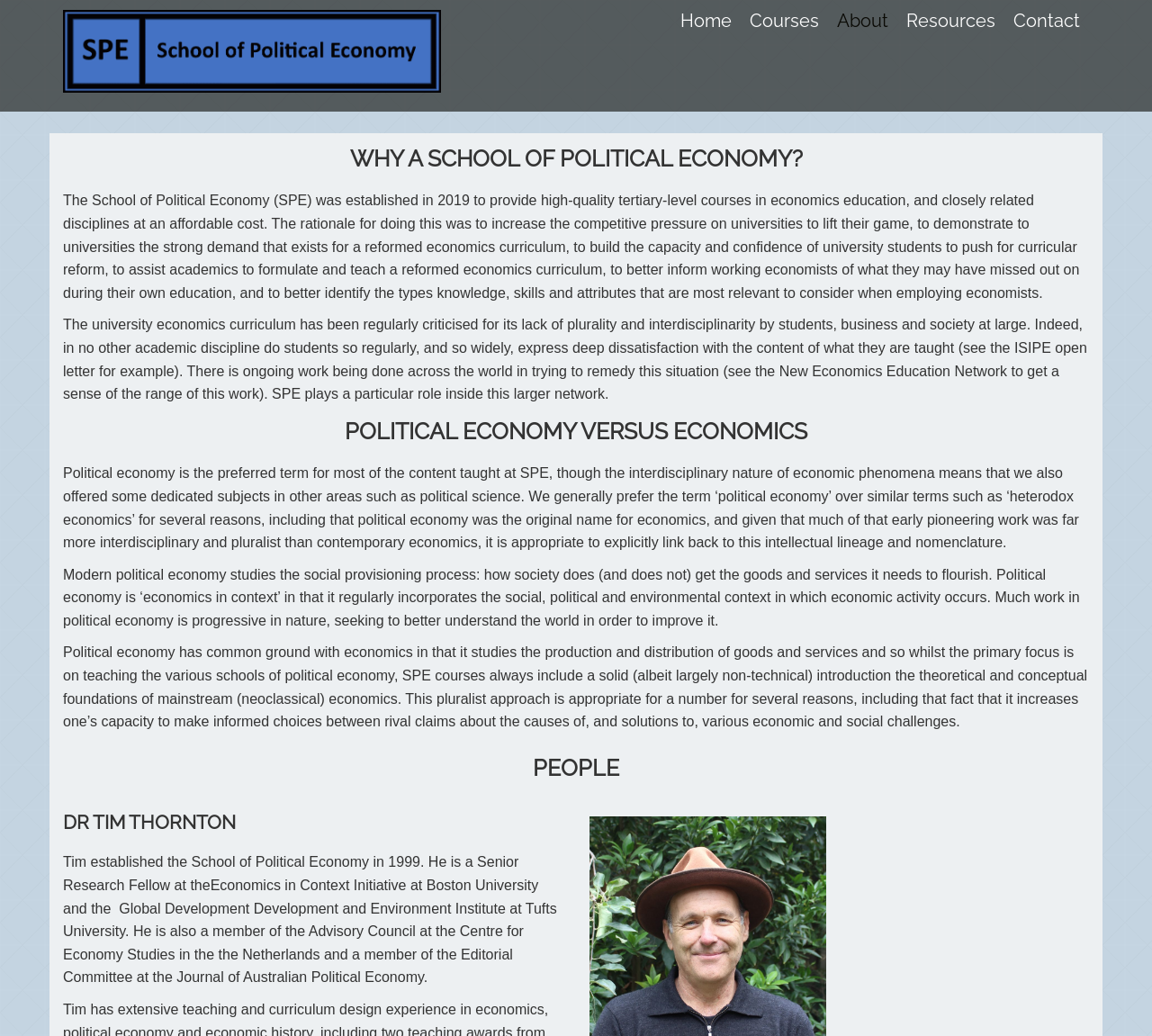Provide a short answer using a single word or phrase for the following question: 
What is the year the school was established?

2019